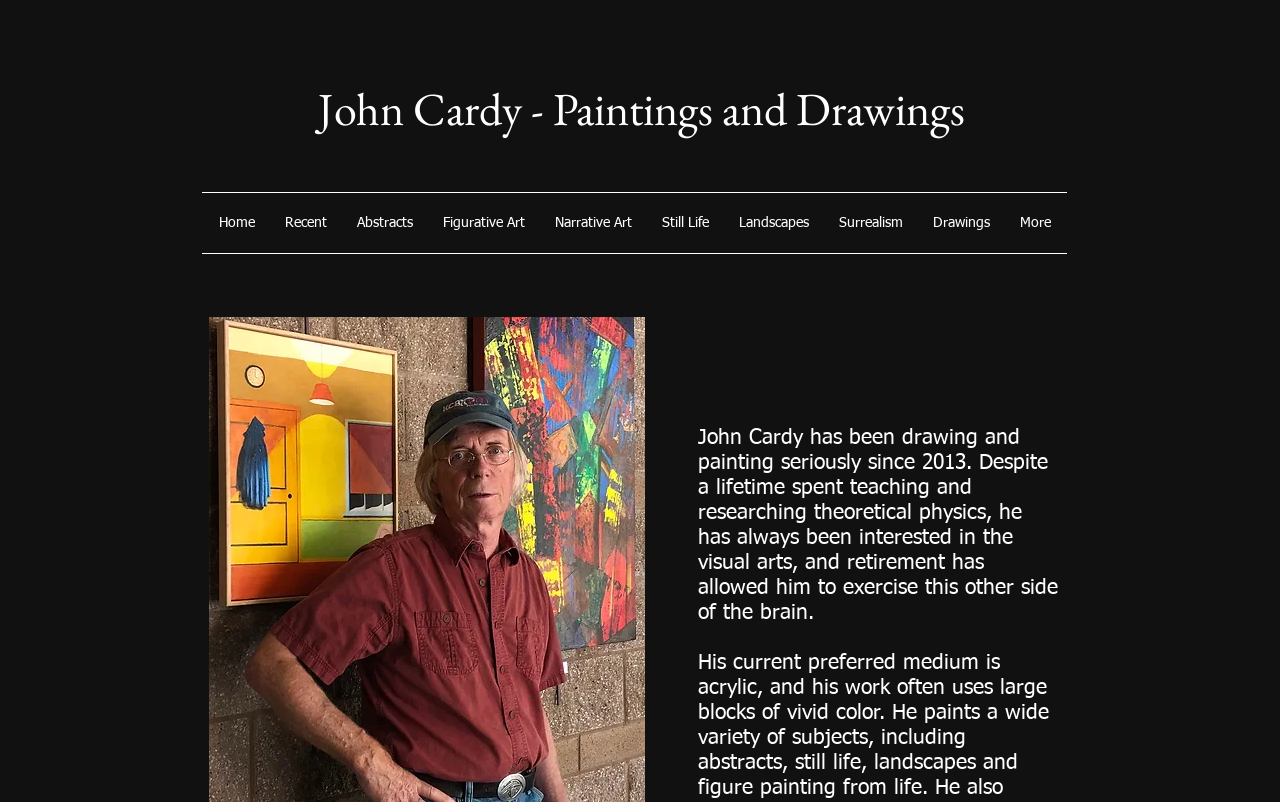Determine the coordinates of the bounding box for the clickable area needed to execute this instruction: "Explore the topic of dressing up the house".

None